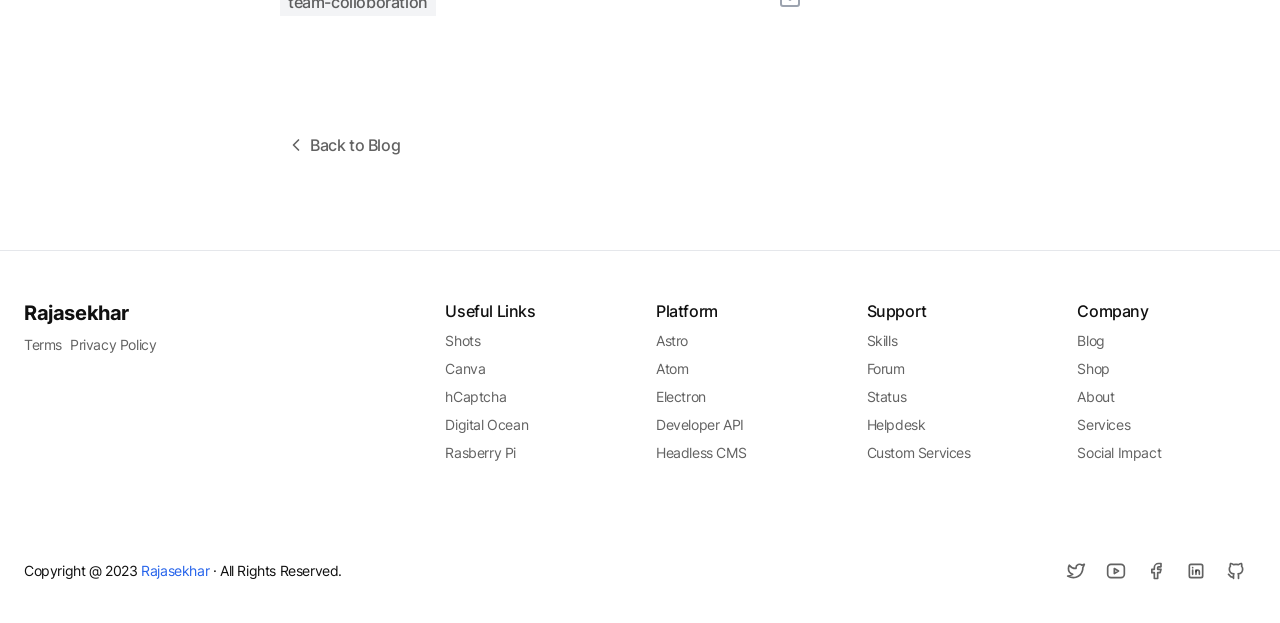Identify the bounding box for the UI element described as: "Pinterest". The coordinates should be four float numbers between 0 and 1, i.e., [left, top, right, bottom].

None